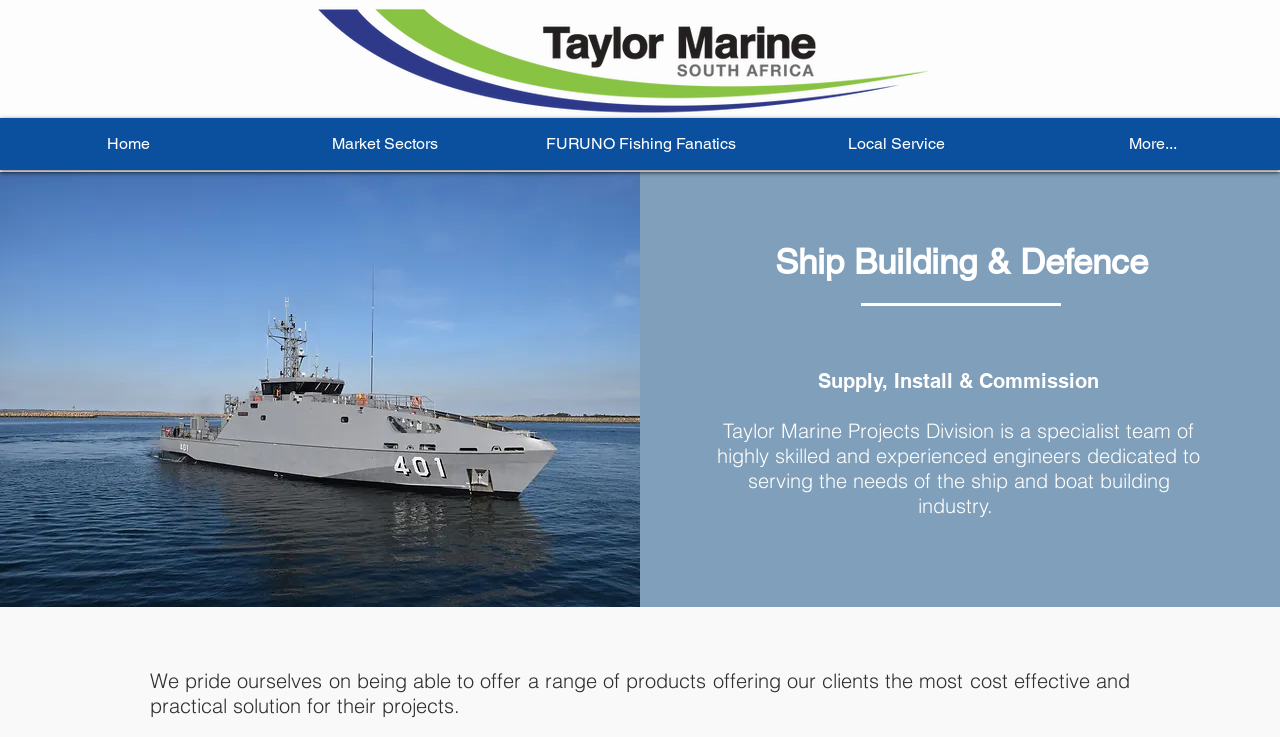What industry does the company serve?
Look at the screenshot and provide an in-depth answer.

The company serves the ship and boat building industry, as mentioned in the middle section of the webpage, where it describes the company's projects division as a specialist team dedicated to serving the needs of the ship and boat building industry.